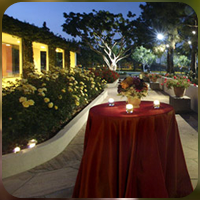Explain the image with as much detail as possible.

The image captures a beautifully landscaped outdoor setting, likely part of a serene venue such as Park Privé. At the forefront, a round table draped in rich red fabric is subtly illuminated by soft candlelight, creating a warm and inviting atmosphere. Surrounding the table, vibrant flowers bloom in a well-maintained garden, framed by lush greenery and softly glowing lights. The background features a neatly paved walkway that leads to dimly lit buildings, enhancing the overall ambience of romance and elegance, perfect for an evening event like a concert or gathering. This picturesque scene sets a charming tone for an unforgettable experience.